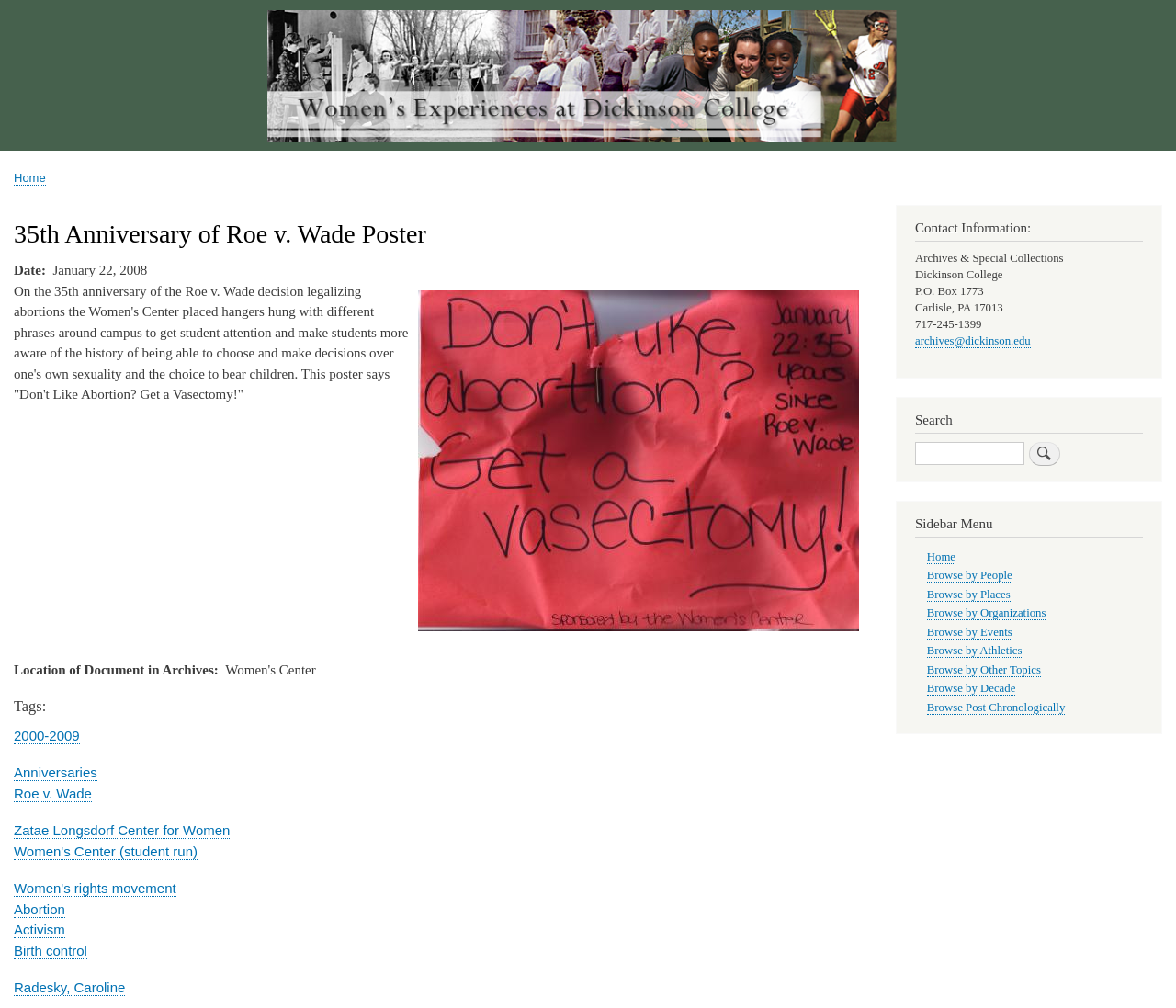Identify the bounding box of the UI element that matches this description: "Browse by Other Topics".

[0.788, 0.658, 0.885, 0.672]